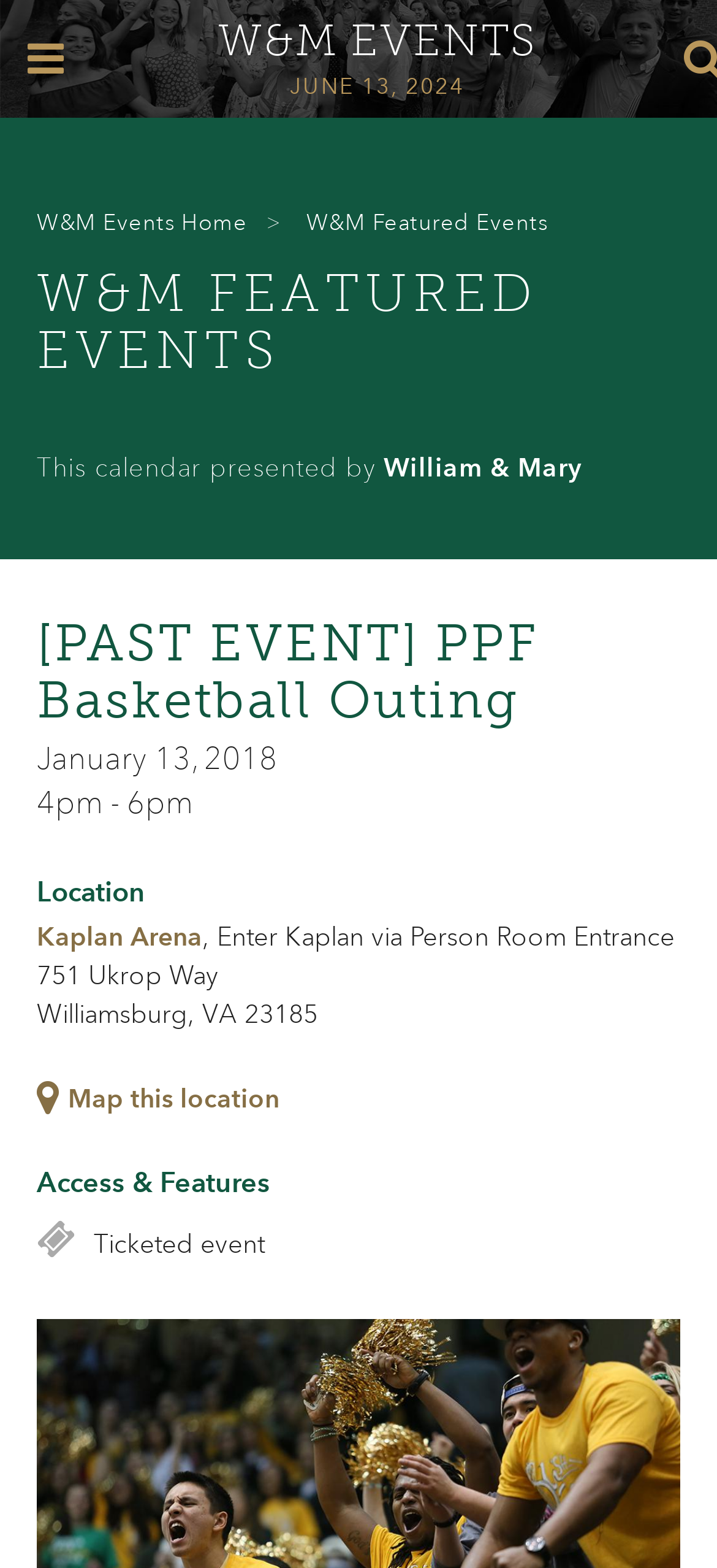What is the date of the PPF Basketball Outing event?
Utilize the image to construct a detailed and well-explained answer.

I found the date of the event by looking at the static text element that says 'January 13, 2018' which is located below the heading '[PAST EVENT] PPF Basketball Outing'.